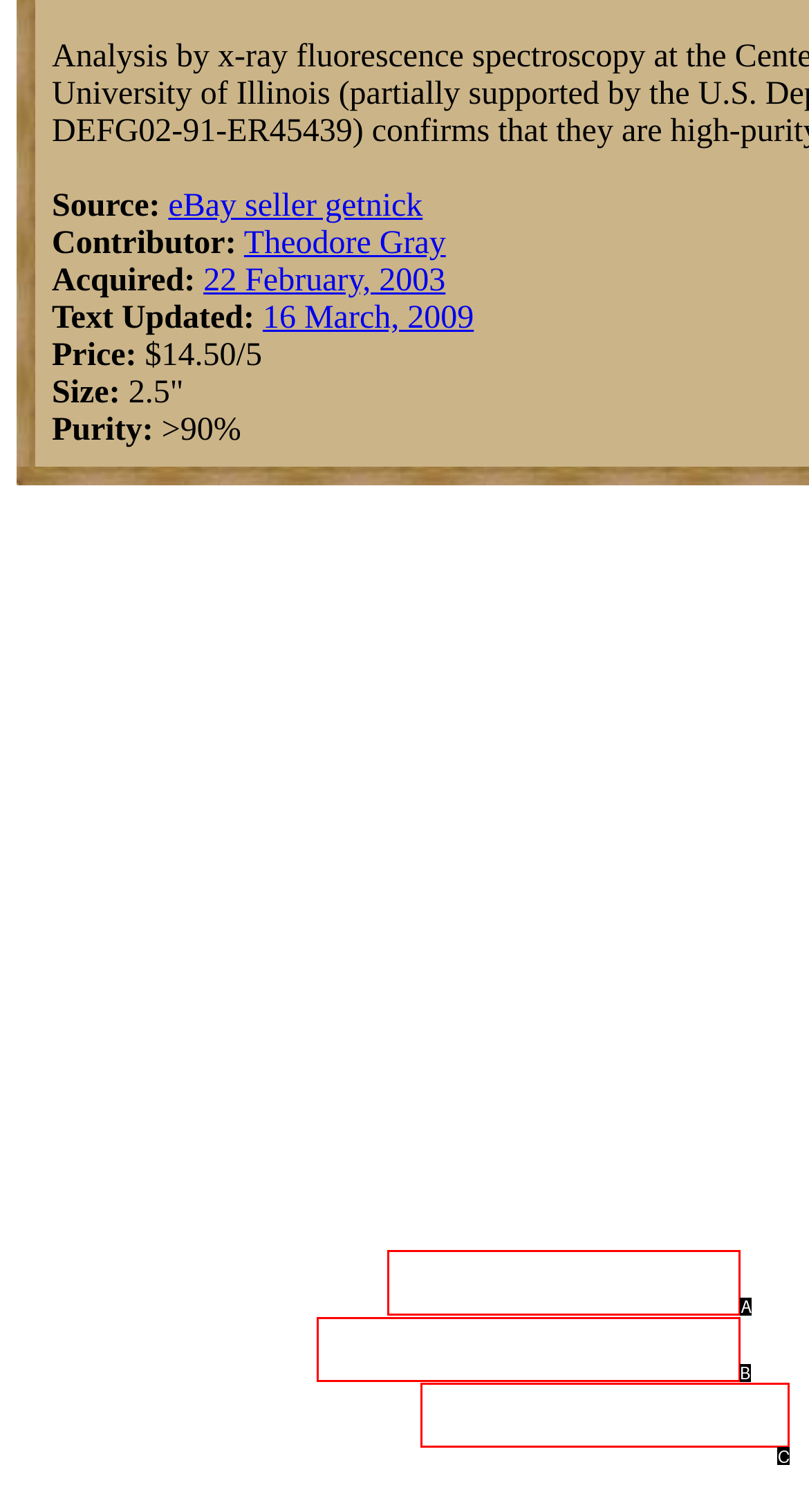Identify the HTML element that corresponds to the following description: (562) 352-1311 Provide the letter of the best matching option.

None